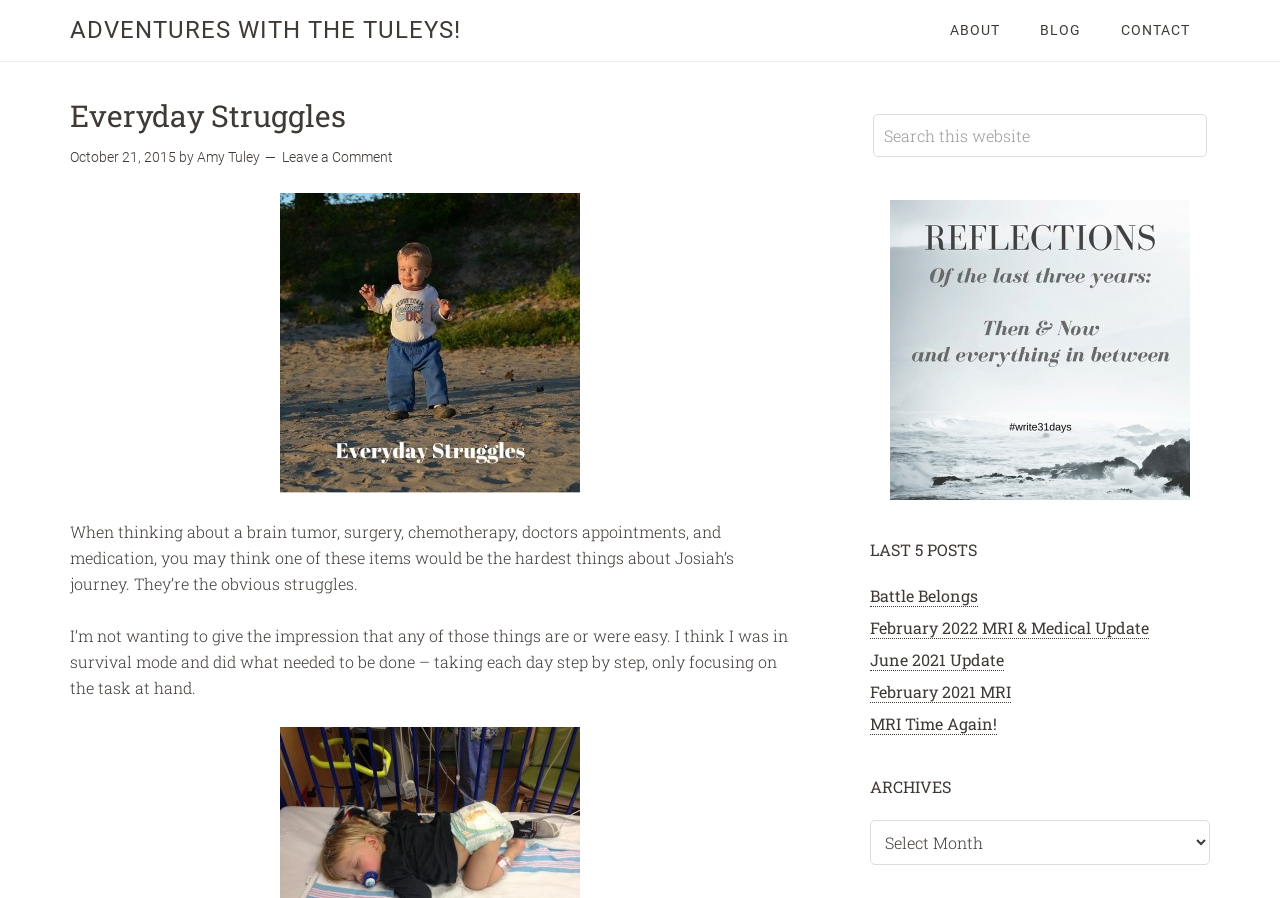Using the information in the image, could you please answer the following question in detail:
What is the author of the blog post?

I determined the author of the blog post by looking at the link element with the text 'Amy Tuley' which is located near the header element.